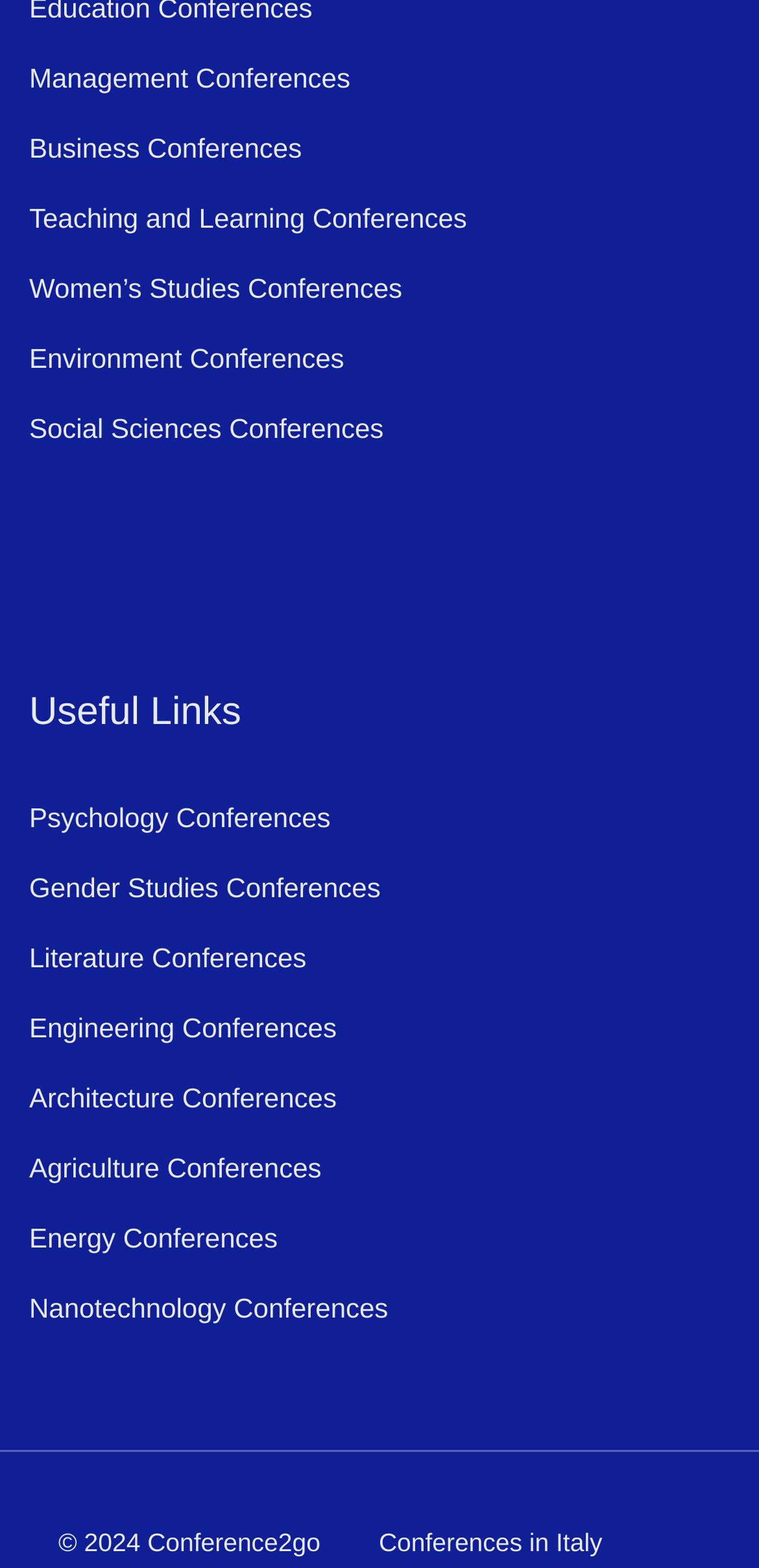Using the description: "Social Sciences Conferences", determine the UI element's bounding box coordinates. Ensure the coordinates are in the format of four float numbers between 0 and 1, i.e., [left, top, right, bottom].

[0.038, 0.263, 0.505, 0.283]